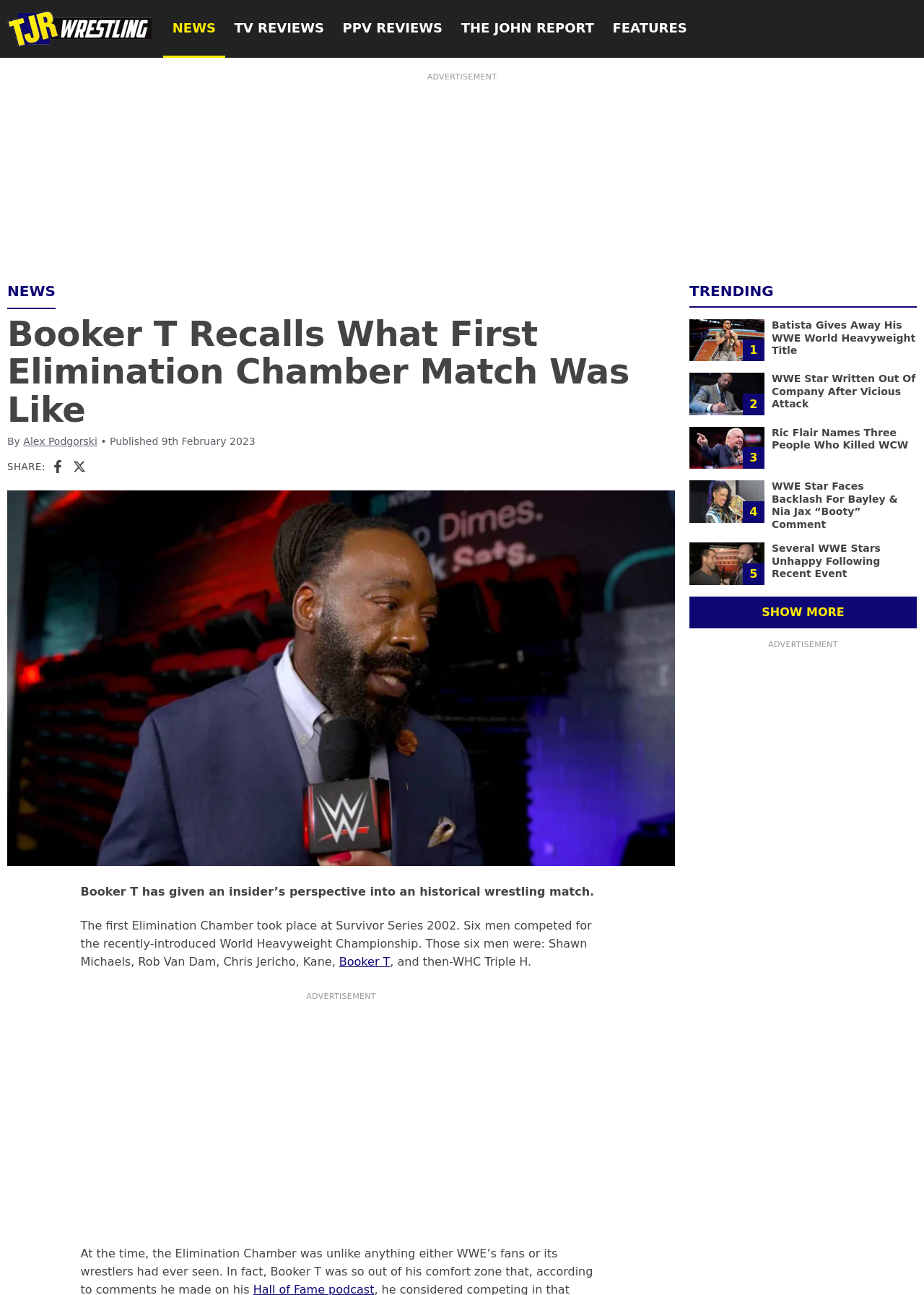Find and generate the main title of the webpage.

Booker T Recalls What First Elimination Chamber Match Was Like